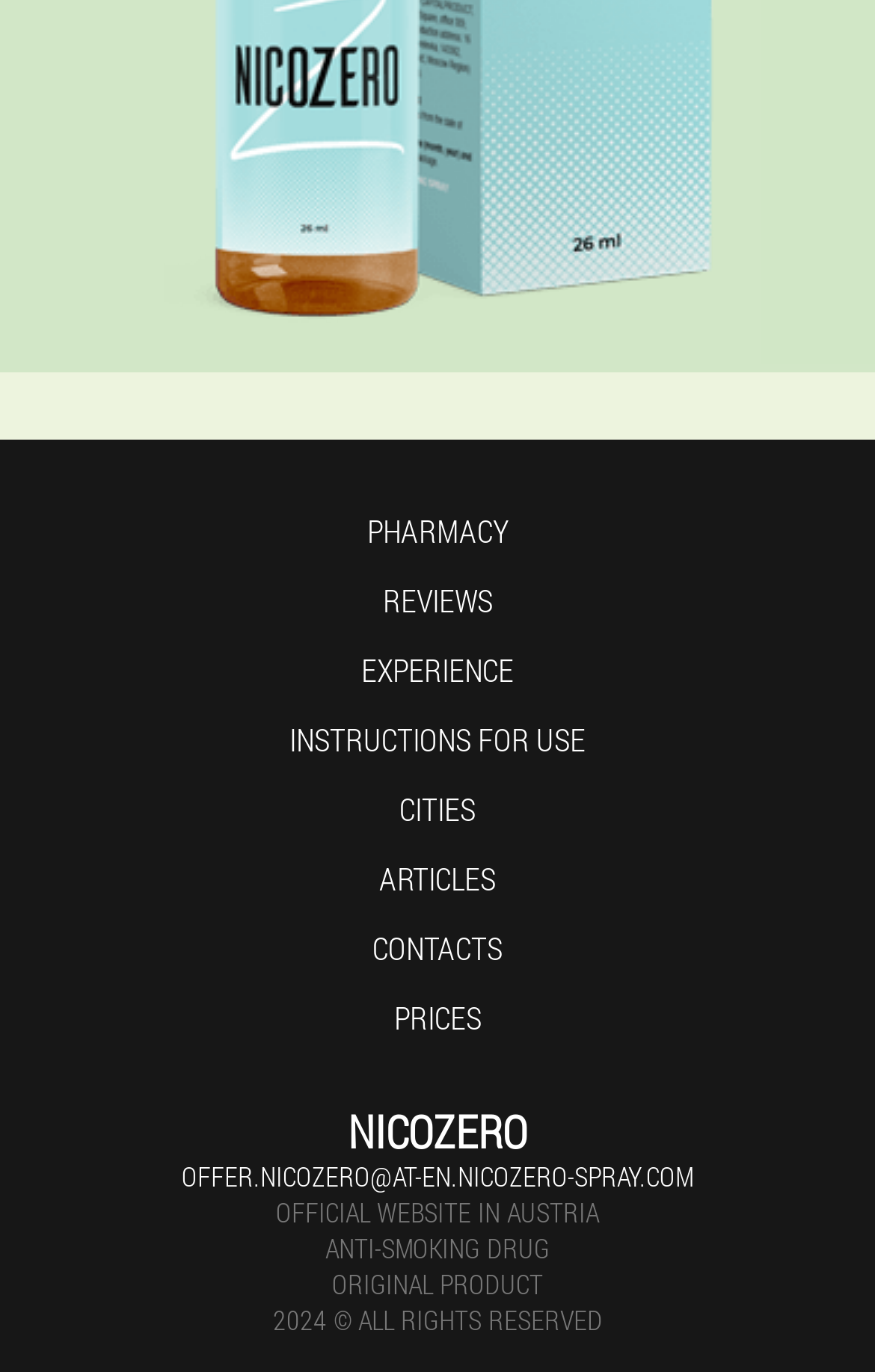Please specify the bounding box coordinates in the format (top-left x, top-left y, bottom-right x, bottom-right y), with all values as floating point numbers between 0 and 1. Identify the bounding box of the UI element described by: Instructions for use

[0.331, 0.522, 0.669, 0.553]